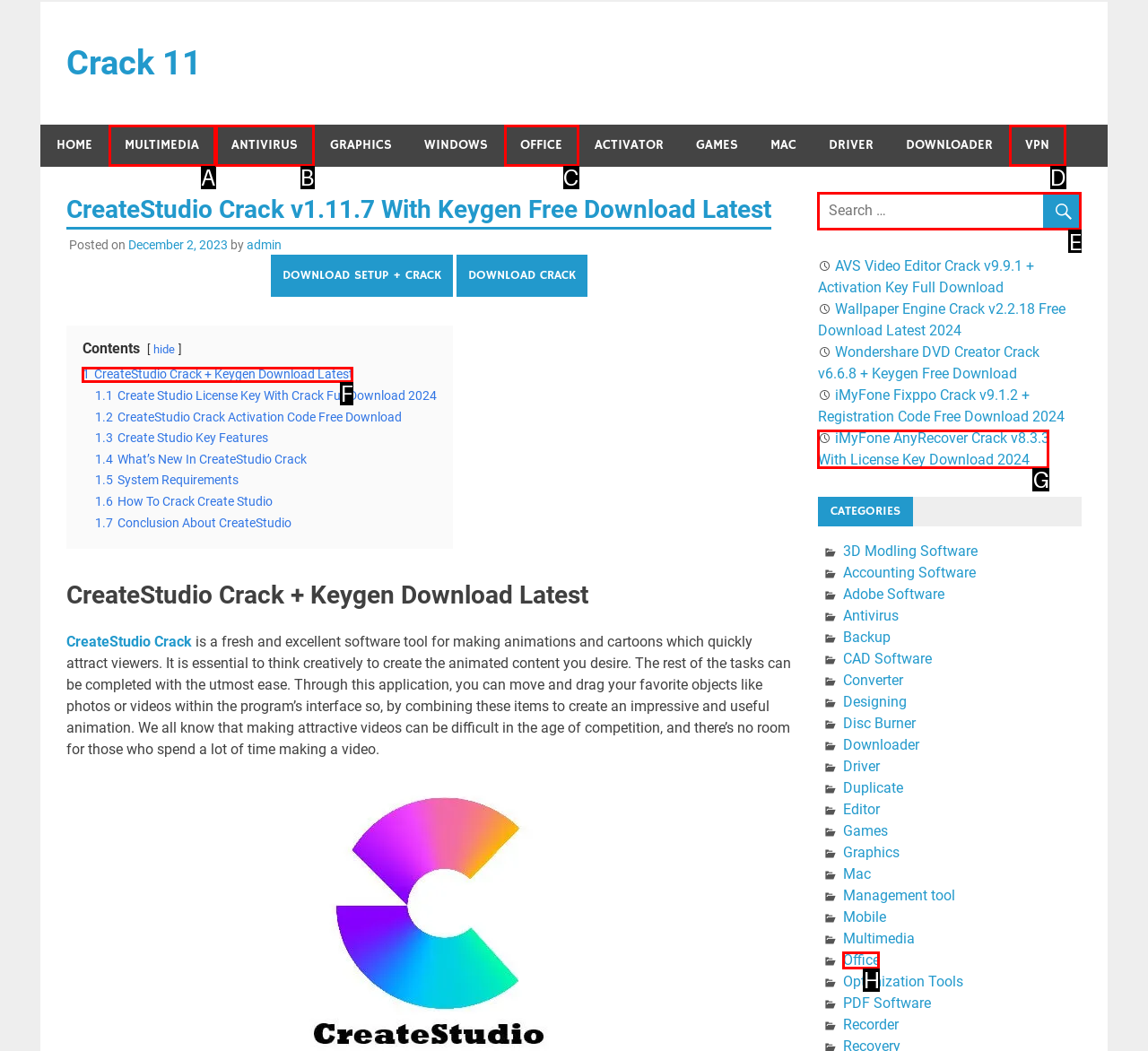Identify which HTML element should be clicked to fulfill this instruction: Search for something Reply with the correct option's letter.

E